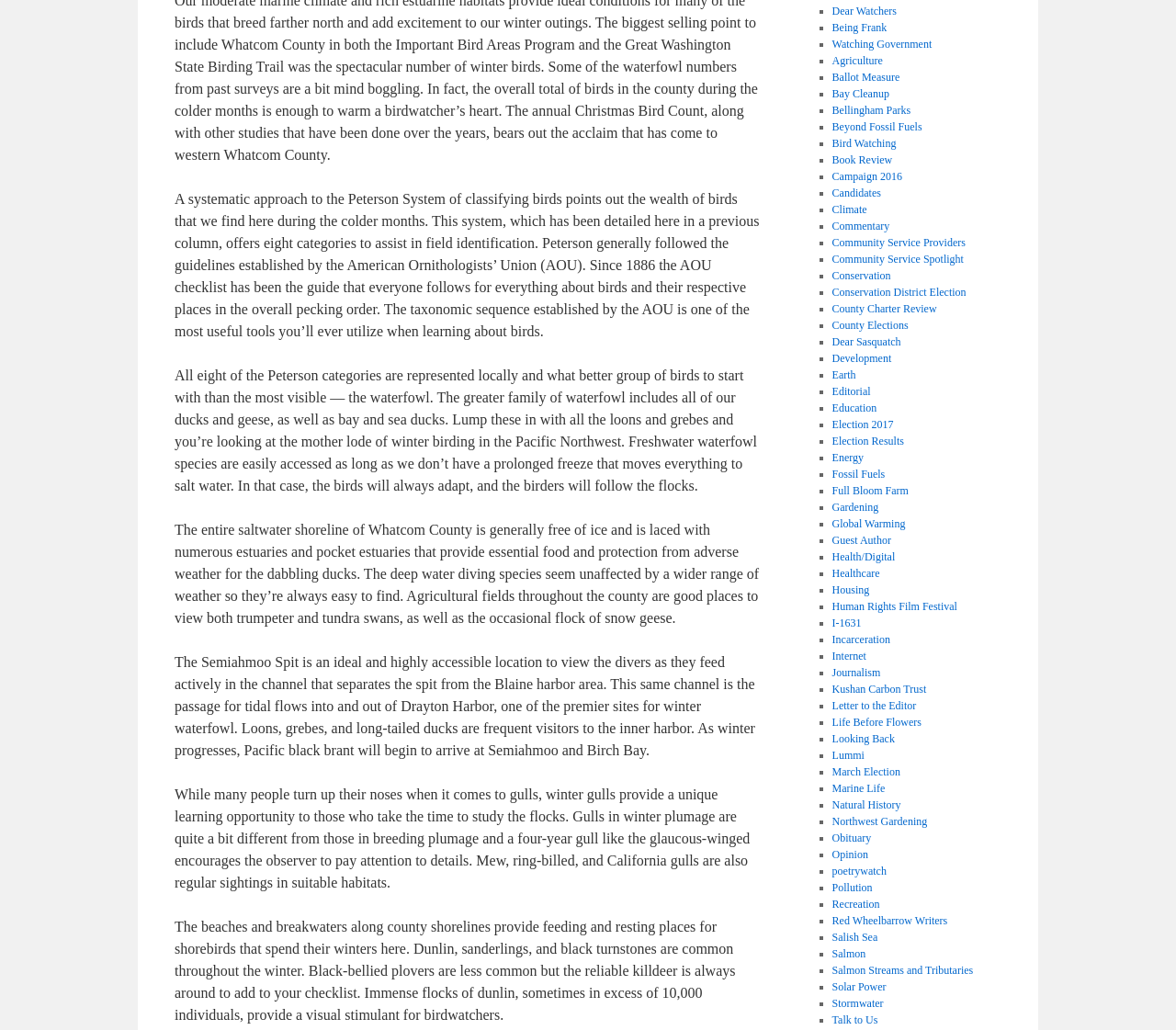Determine the bounding box coordinates for the area that needs to be clicked to fulfill this task: "Explore 'Conservation'". The coordinates must be given as four float numbers between 0 and 1, i.e., [left, top, right, bottom].

[0.707, 0.261, 0.757, 0.274]